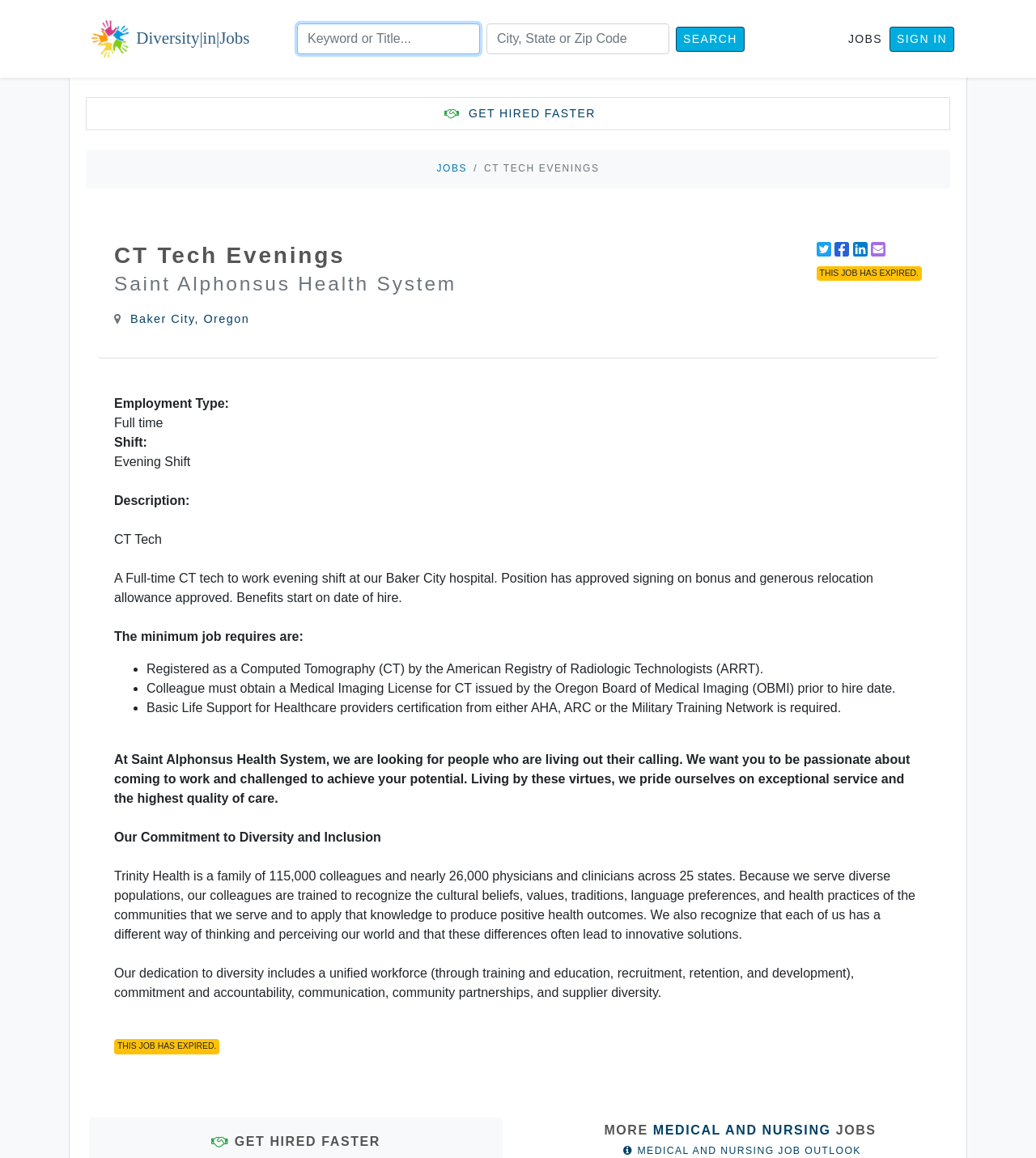Identify and provide the main heading of the webpage.

CT Tech Evenings
Saint Alphonsus Health System